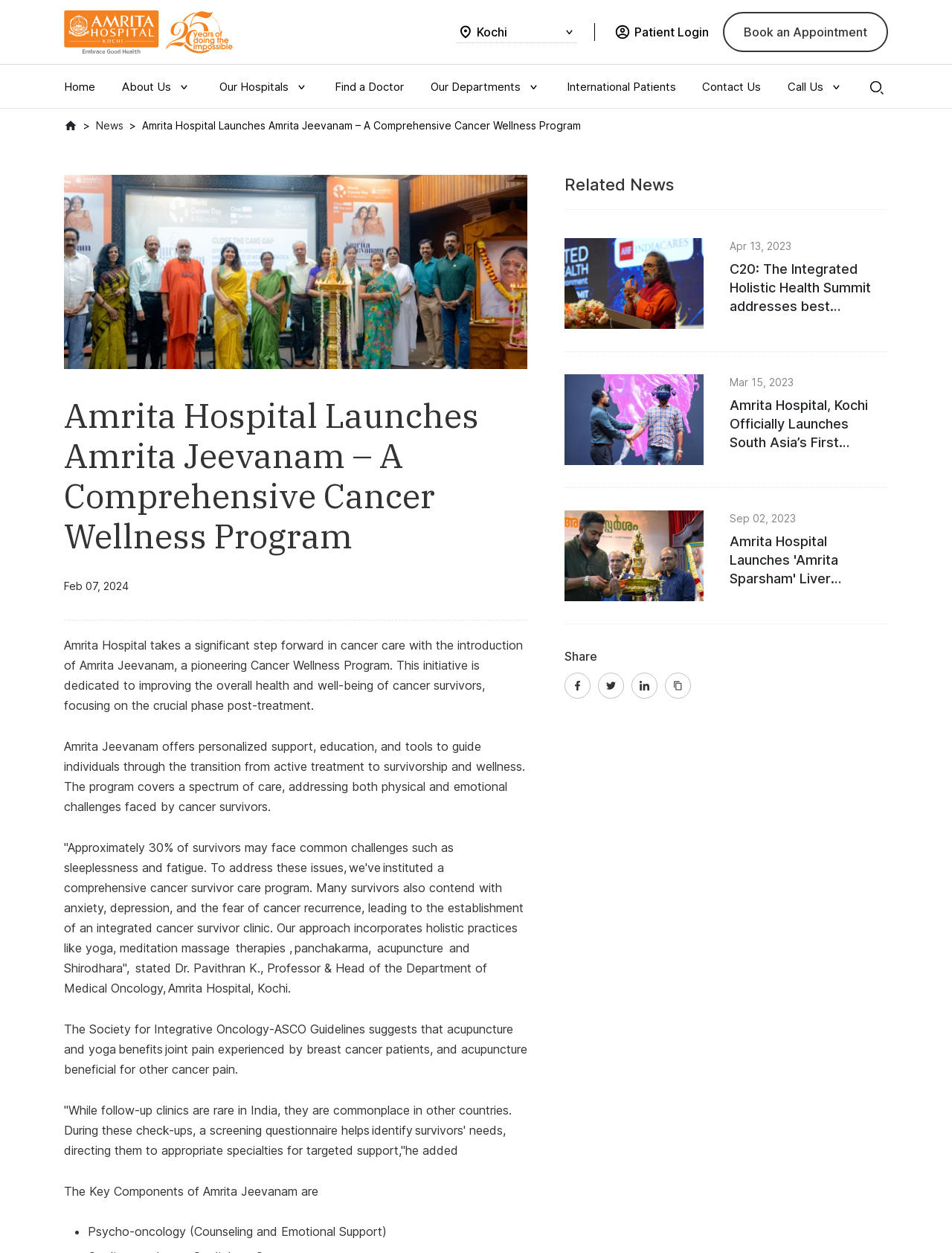Locate the bounding box coordinates of the area where you should click to accomplish the instruction: "Click the 'Book an Appointment' link".

[0.759, 0.01, 0.933, 0.042]